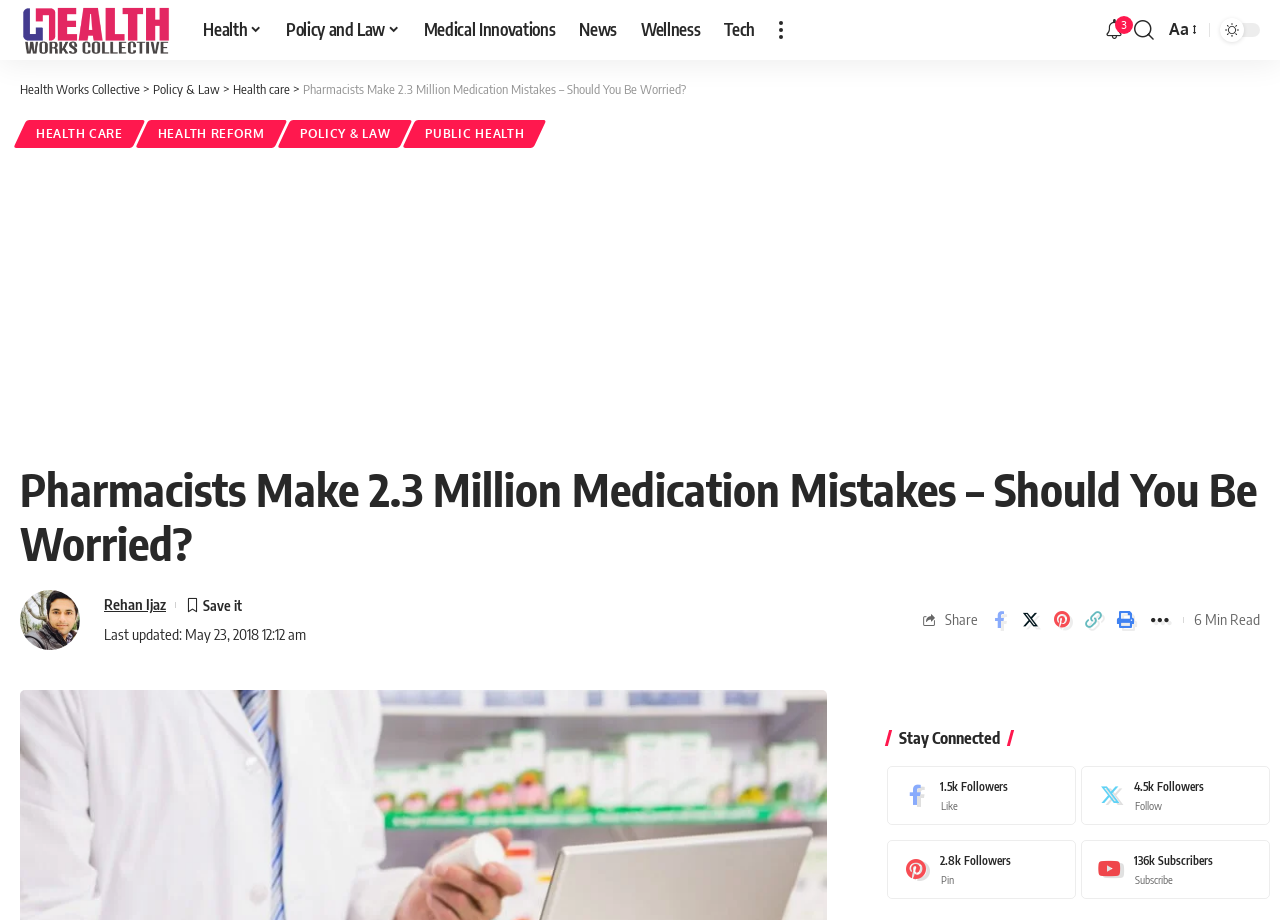Describe the webpage in detail, including text, images, and layout.

This webpage is about an article titled "Pharmacists Make 2.3 Million Medication Mistakes – Should You Be Worried?" on the Health Works Collective website. At the top left corner, there is a logo of Health Works Collective, which is also a link. Next to it, there is a main menu navigation bar with links to different categories such as Health, Policy and Law, Medical Innovations, News, Wellness, and Tech. 

On the top right corner, there are links to "more", "notification", "search", and a font resizer. Below the navigation bar, there is a header section with links to Health Works Collective, Policy & Law, Health care, and other related topics. 

The main article title "Pharmacists Make 2.3 Million Medication Mistakes – Should You Be Worried?" is displayed prominently in the middle of the page. The article is written by Rehan Ijaz, and there is a small image of the author on the left side. The article has a last updated timestamp of May 23, 2018, 12:12 am. 

On the right side of the article, there are social media sharing links and a "Share" button. Below the article, there is a section titled "Stay Connected" with links to the website's social media profiles on Facebook, Twitter, Pinterest, and Youtube, along with the number of followers and subscribers for each platform.